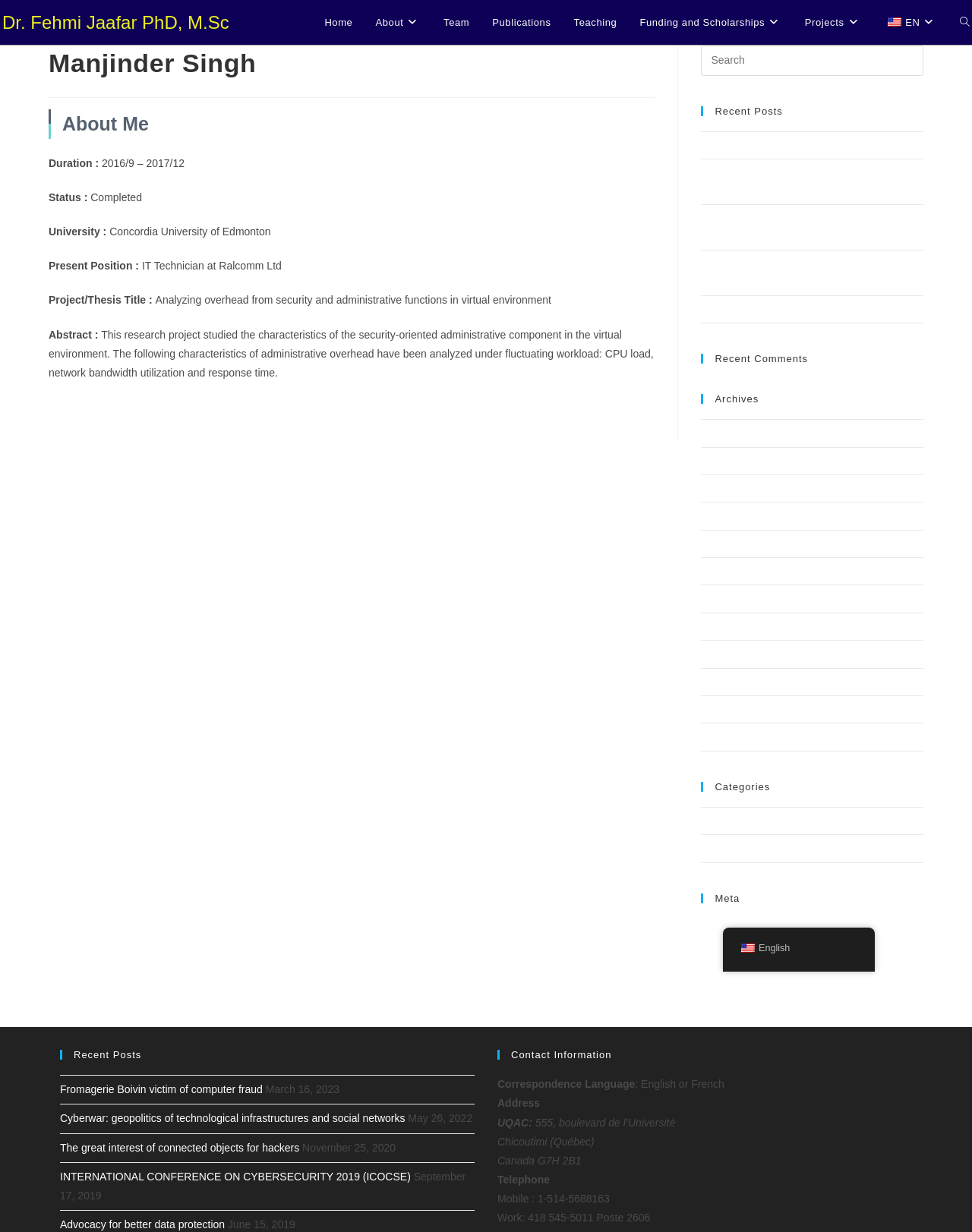Please indicate the bounding box coordinates of the element's region to be clicked to achieve the instruction: "Log in to the website". Provide the coordinates as four float numbers between 0 and 1, i.e., [left, top, right, bottom].

[0.721, 0.748, 0.749, 0.757]